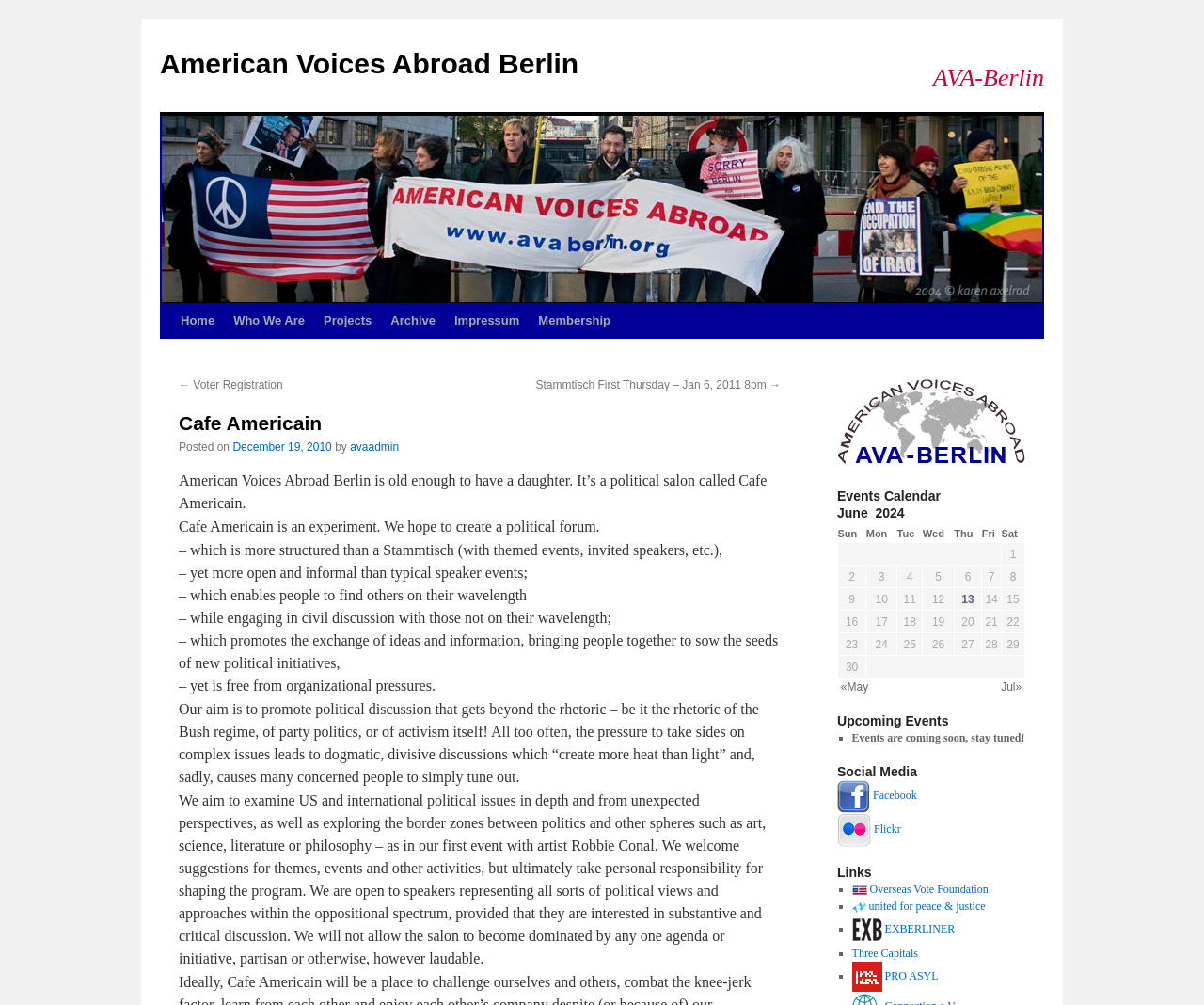Determine the bounding box coordinates for the area you should click to complete the following instruction: "Read the 'Cafe Americain' heading".

[0.148, 0.408, 0.648, 0.434]